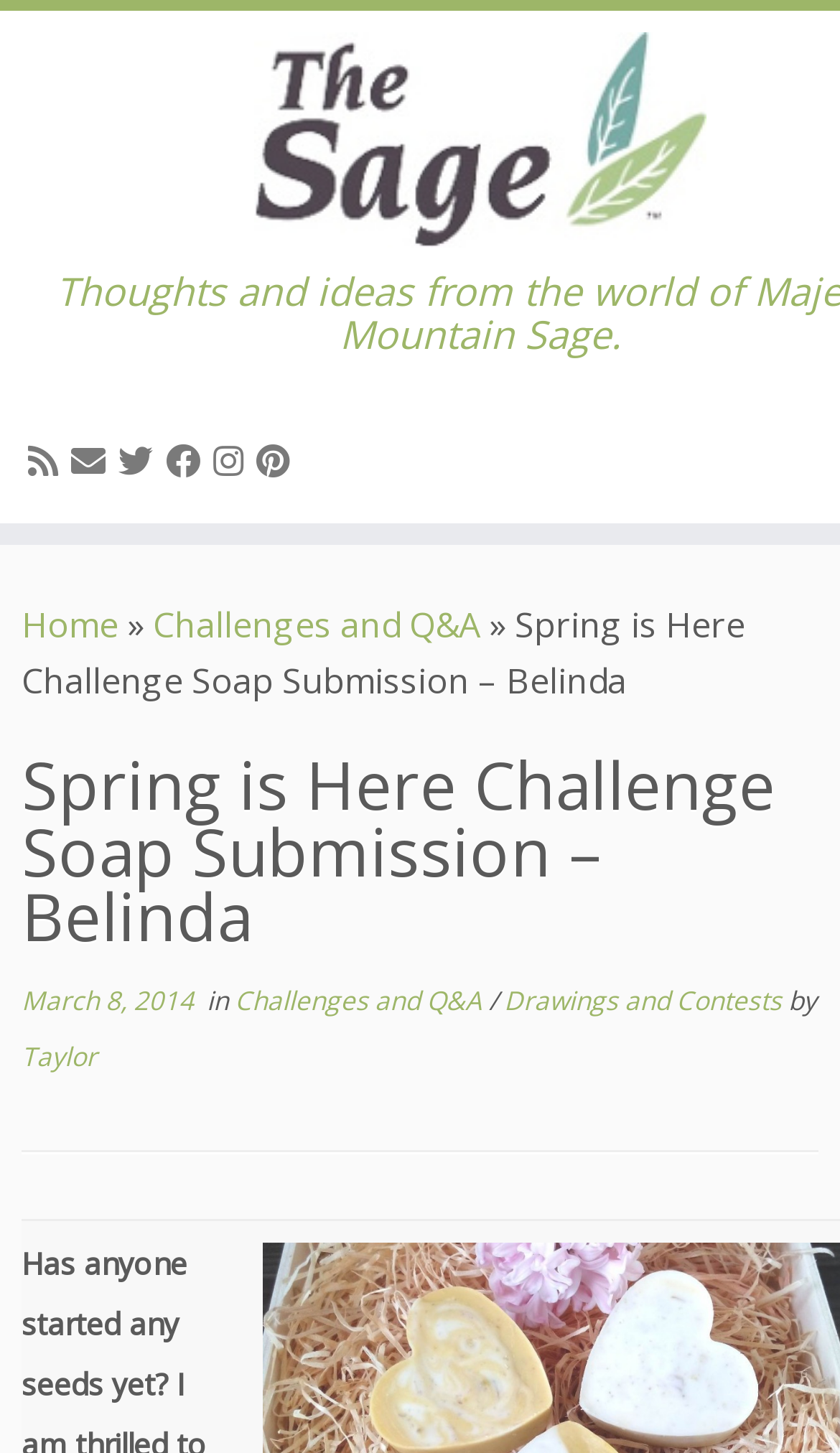Refer to the screenshot and give an in-depth answer to this question: What is the purpose of the separator?

I determined the answer by looking at the separator element, which is a horizontal line. The purpose of this separator is to separate the content above it from the content below it, making the webpage more organized and easier to read.